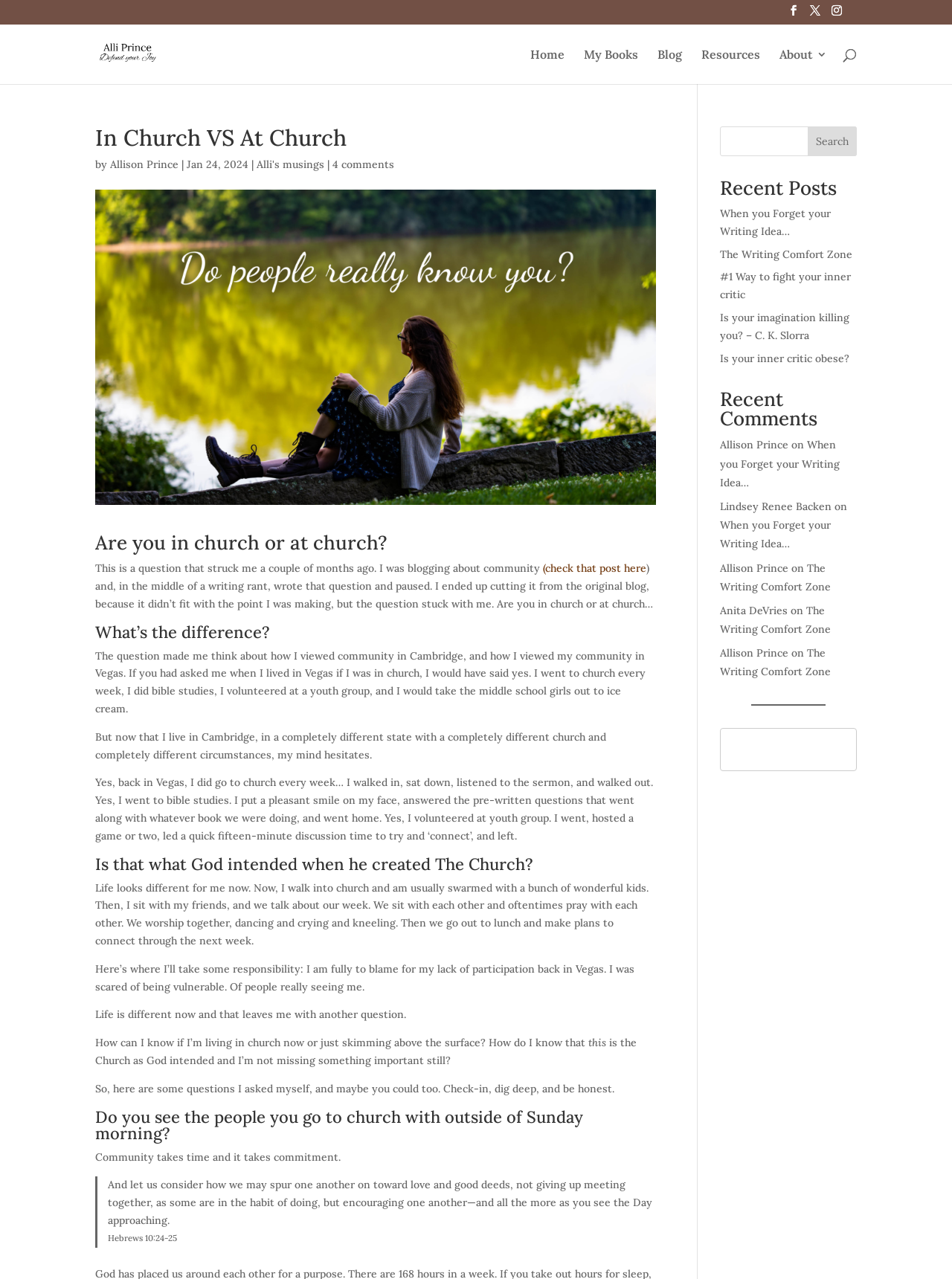What is the name of the book mentioned in the blog post?
Please answer using one word or phrase, based on the screenshot.

None